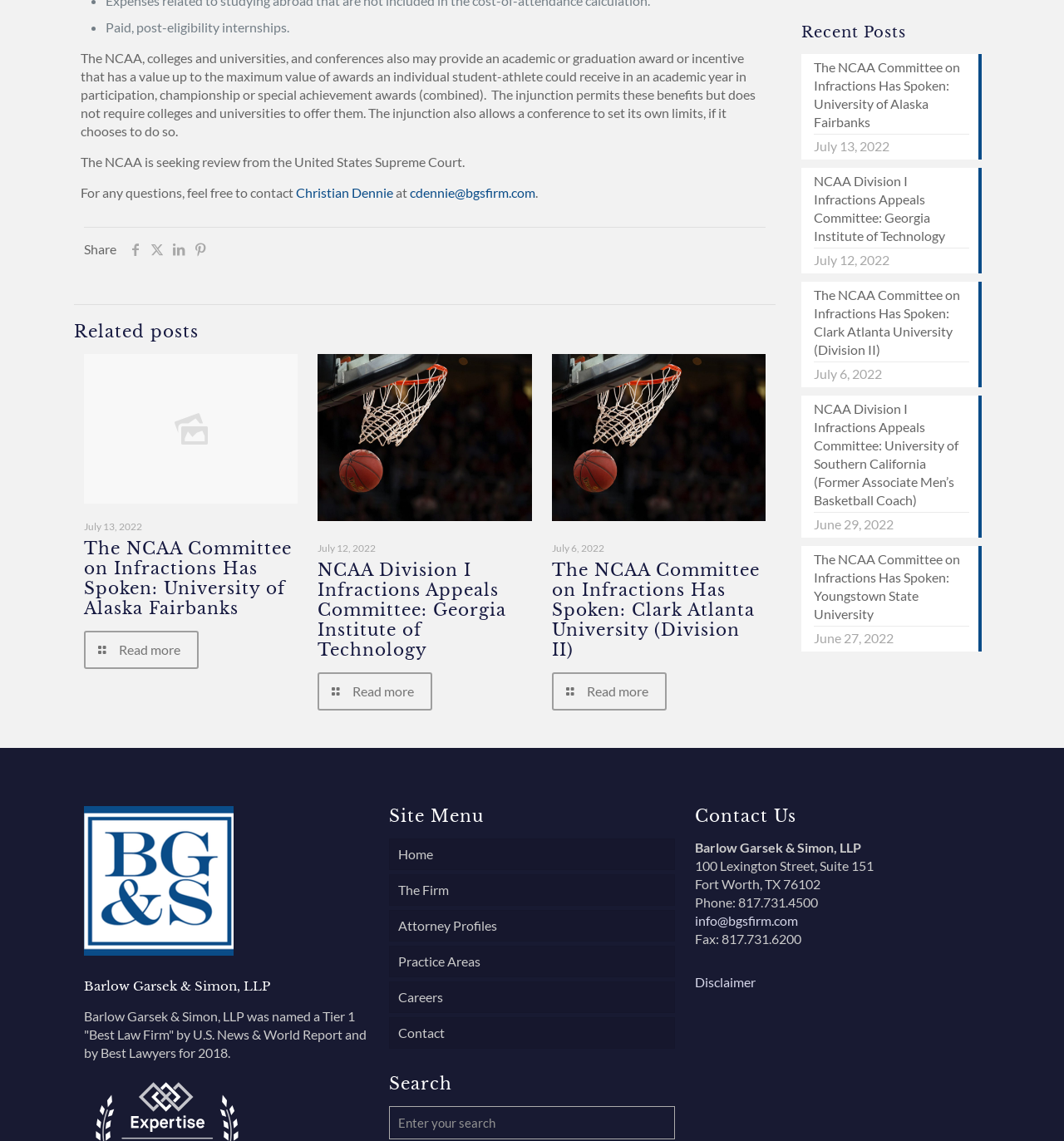Please study the image and answer the question comprehensively:
What is the email address of the law firm?

I found the answer by looking at the contact information section, where it says 'info@bgsfirm.com'.